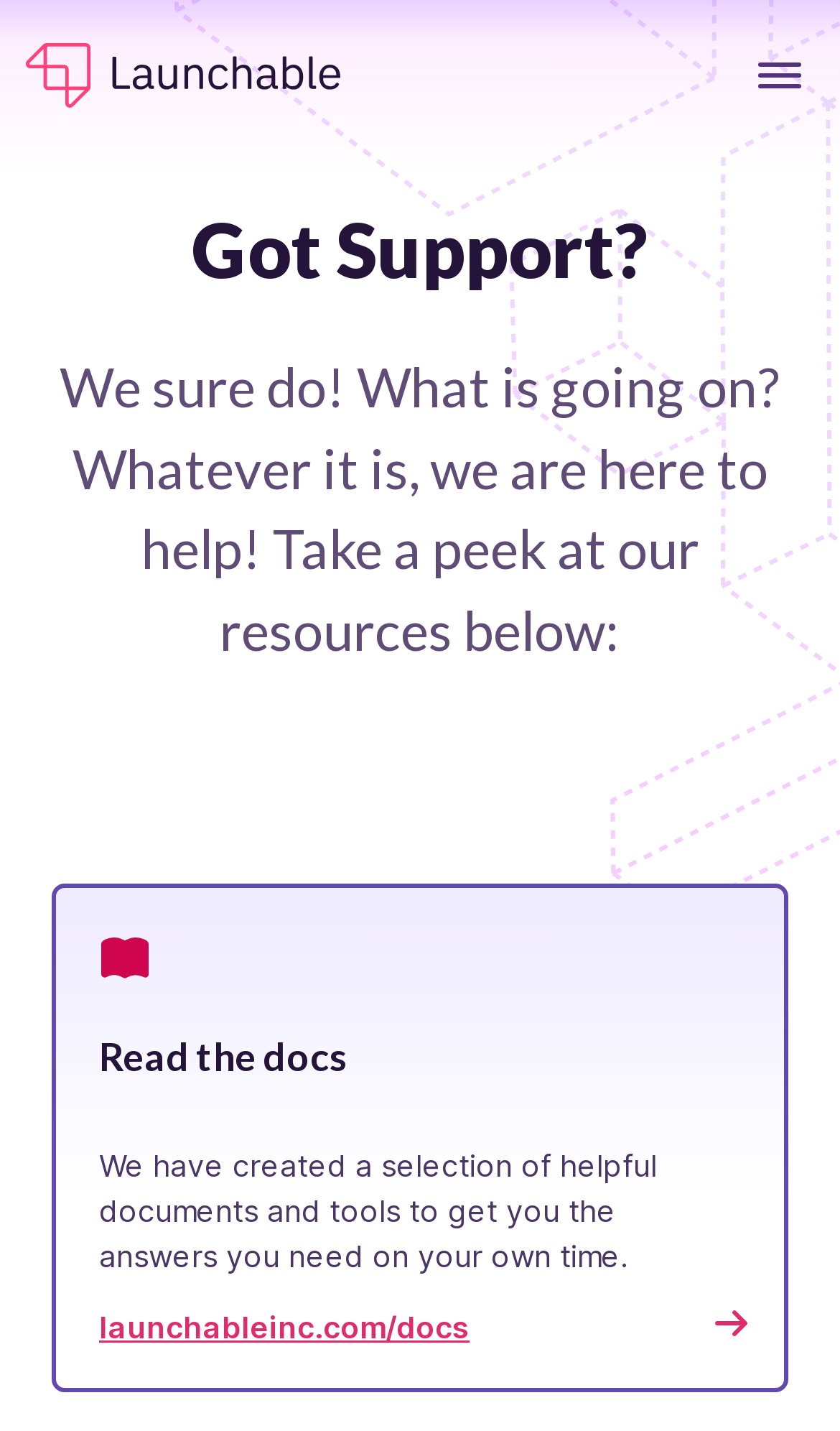Is the menu expanded on this webpage?
Answer the question with detailed information derived from the image.

The button with the attribute 'expanded: False' suggests that the menu is not expanded on this webpage.